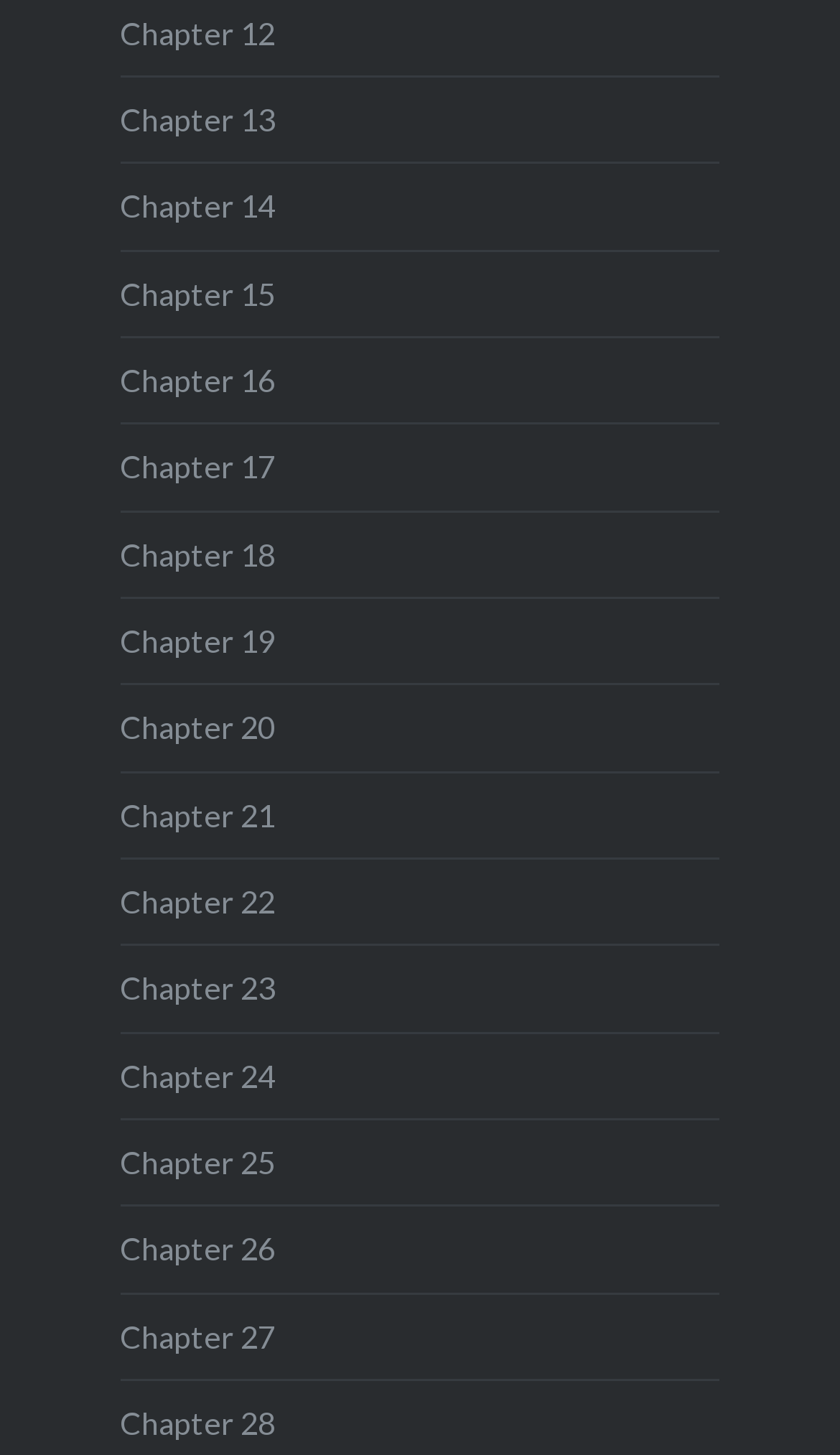Please identify the bounding box coordinates of the region to click in order to complete the given instruction: "read Chapter 25". The coordinates should be four float numbers between 0 and 1, i.e., [left, top, right, bottom].

[0.143, 0.786, 0.328, 0.811]